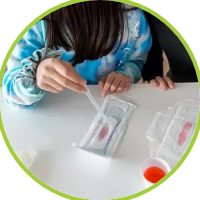What is the purpose of the activity?
Using the image as a reference, answer with just one word or a short phrase.

Teaching about body changes